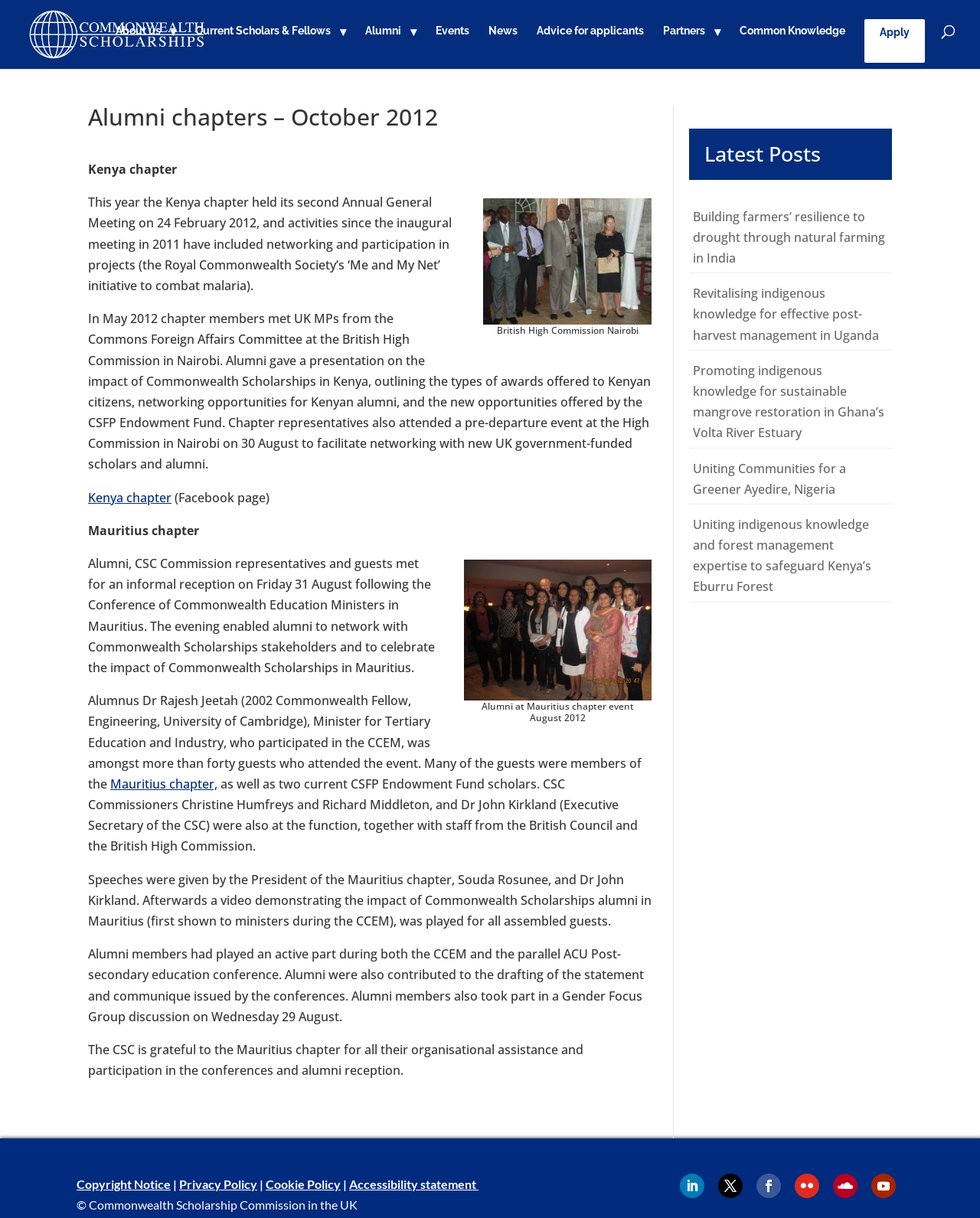Determine the bounding box coordinates for the region that must be clicked to execute the following instruction: "Click on About us".

[0.118, 0.021, 0.18, 0.05]